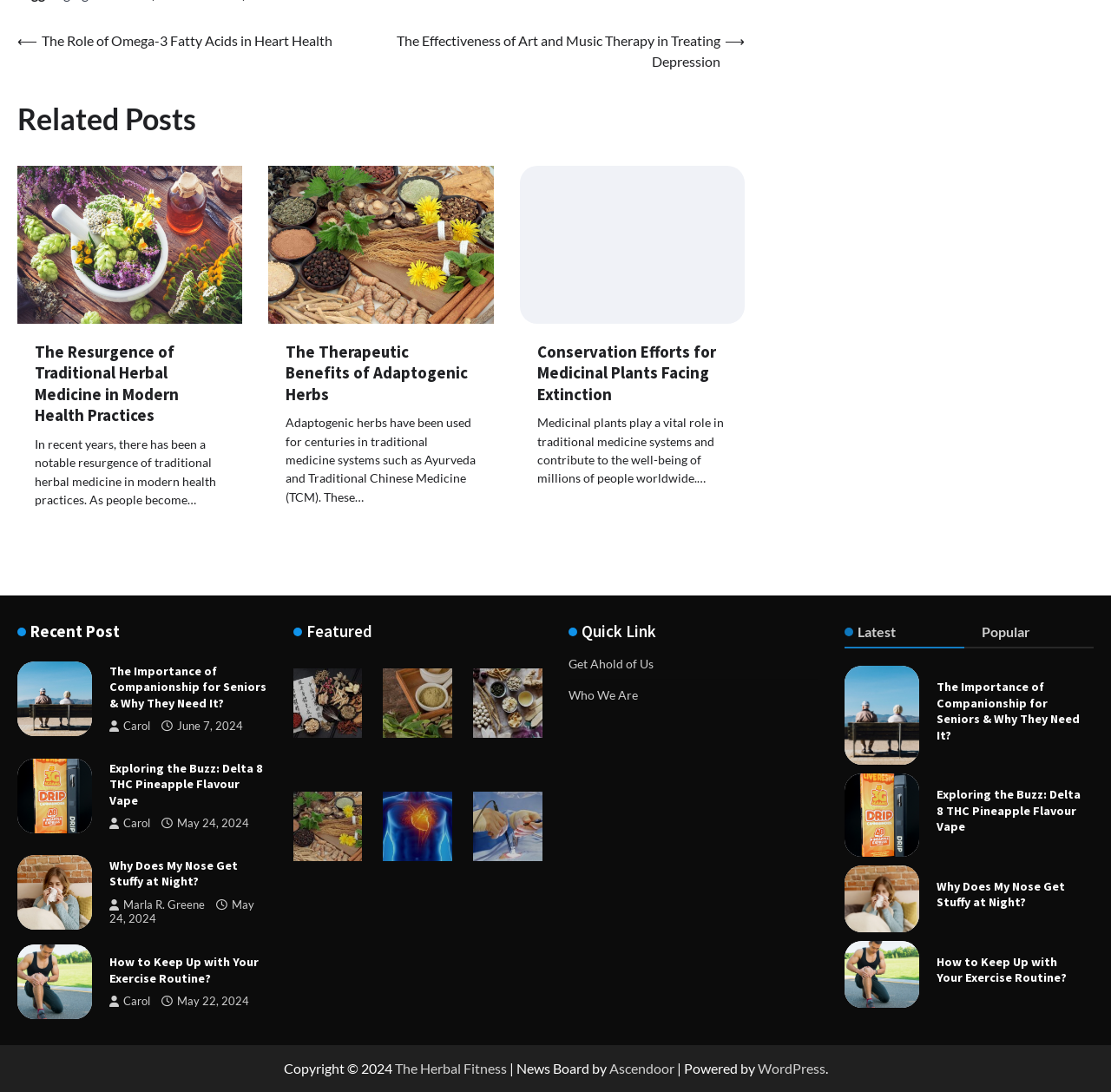How many figures are there in the 'Featured' section?
Refer to the image and provide a concise answer in one word or phrase.

6